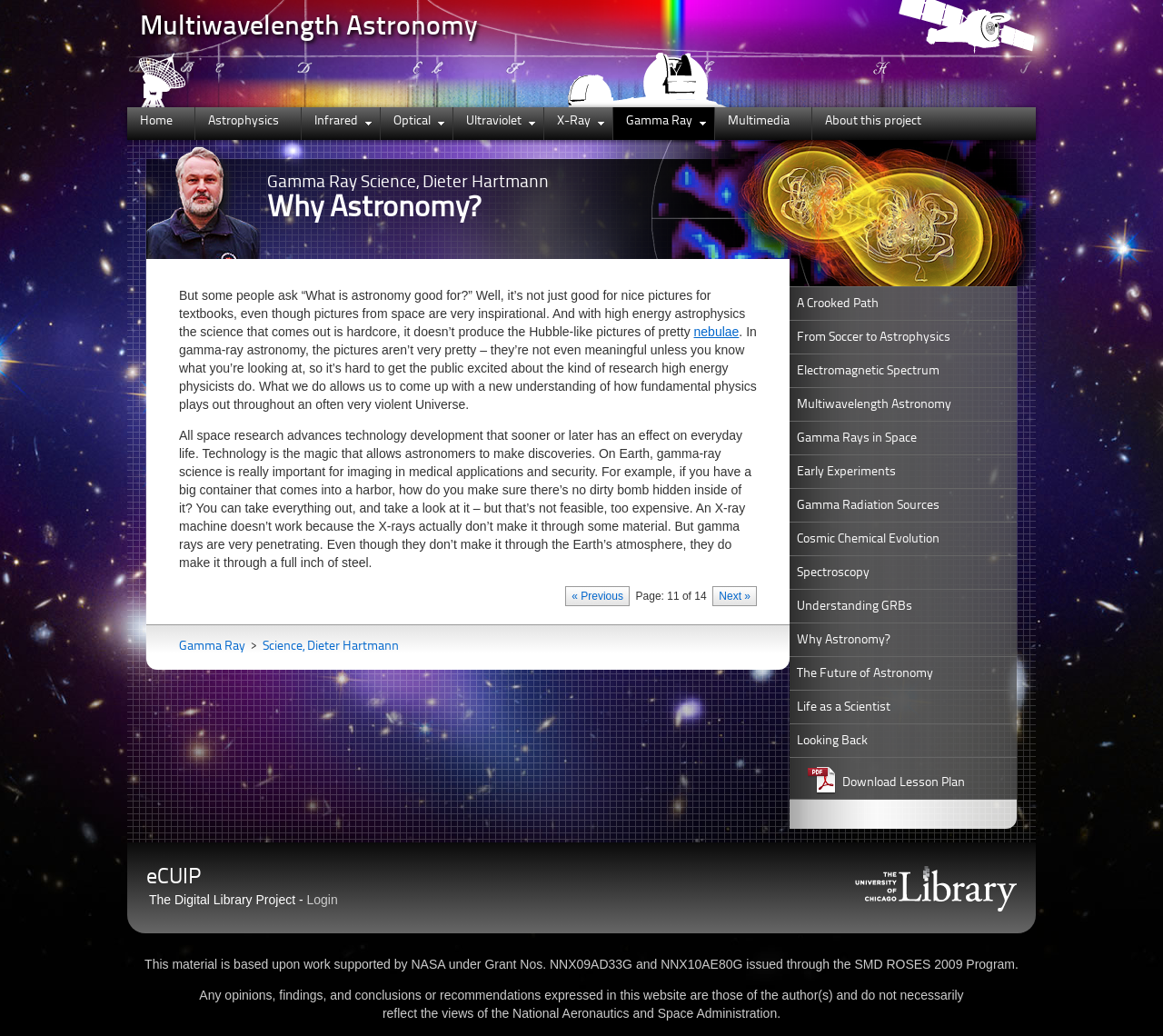Articulate a complete and detailed caption of the webpage elements.

The webpage is about astronomy, specifically multiwavelength astronomy, and its importance. At the top, there is a heading "Multiwavelength Astronomy" and a link with the same text. Below it, there are several links to different topics, including "Home", "Astrophysics", "Infrared", "Optical", "Ultraviolet", "X-Ray", "Gamma Ray", "Multimedia", and "About this project".

To the right of these links, there is a photo of Dieter Hartmann, and below it, a heading "Gamma Ray Science, Dieter Hartmann" and another heading "Why Astronomy?". 

The main content of the webpage is an article that discusses the importance of astronomy. The article starts by asking "What is astronomy good for?" and explains that astronomy is not just about taking nice pictures, but it also leads to advancements in technology that can be applied to everyday life. The article specifically talks about the importance of gamma-ray science in medical applications and security.

The article is divided into pages, and at the bottom, there are links to navigate to the previous or next page. The current page is 11 out of 14.

At the very bottom of the webpage, there is some information about the project, including a logo of The University of Chicago Library and some text about the funding of the project.